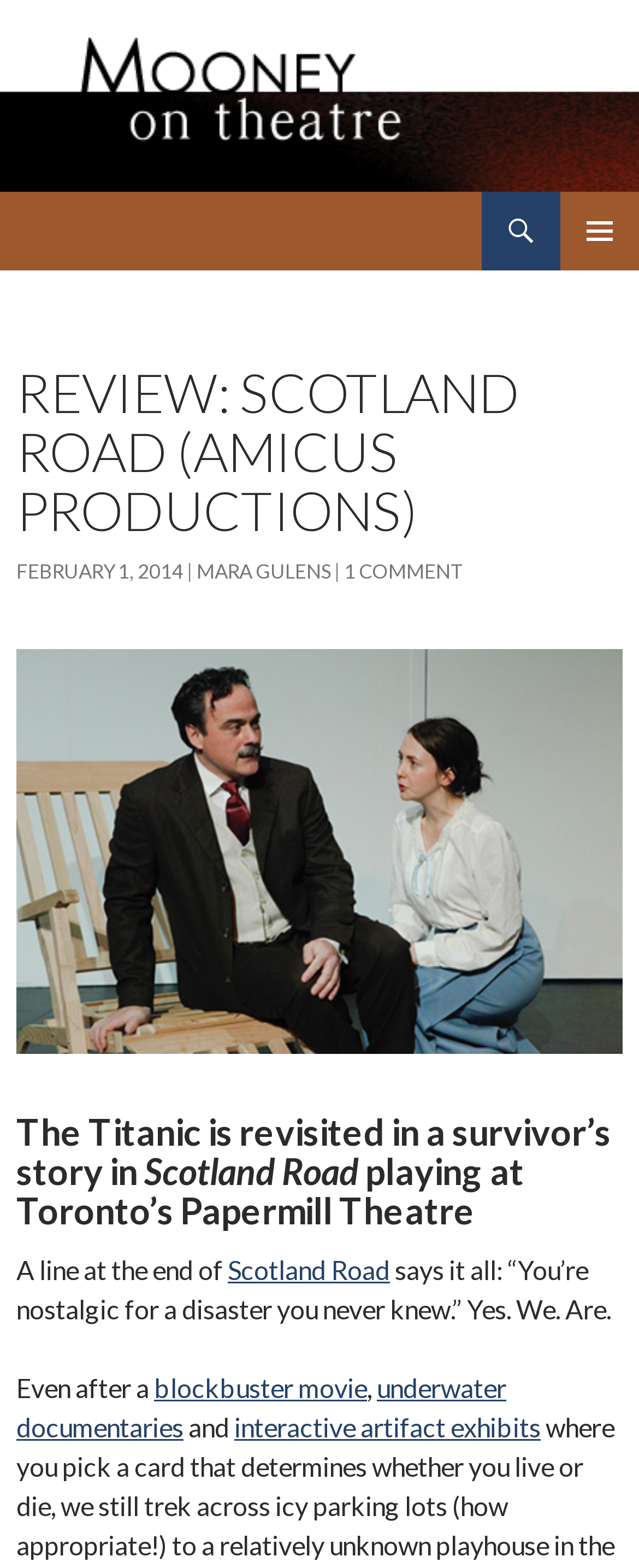Answer the question below in one word or phrase:
What is the date of the review?

February 1, 2014